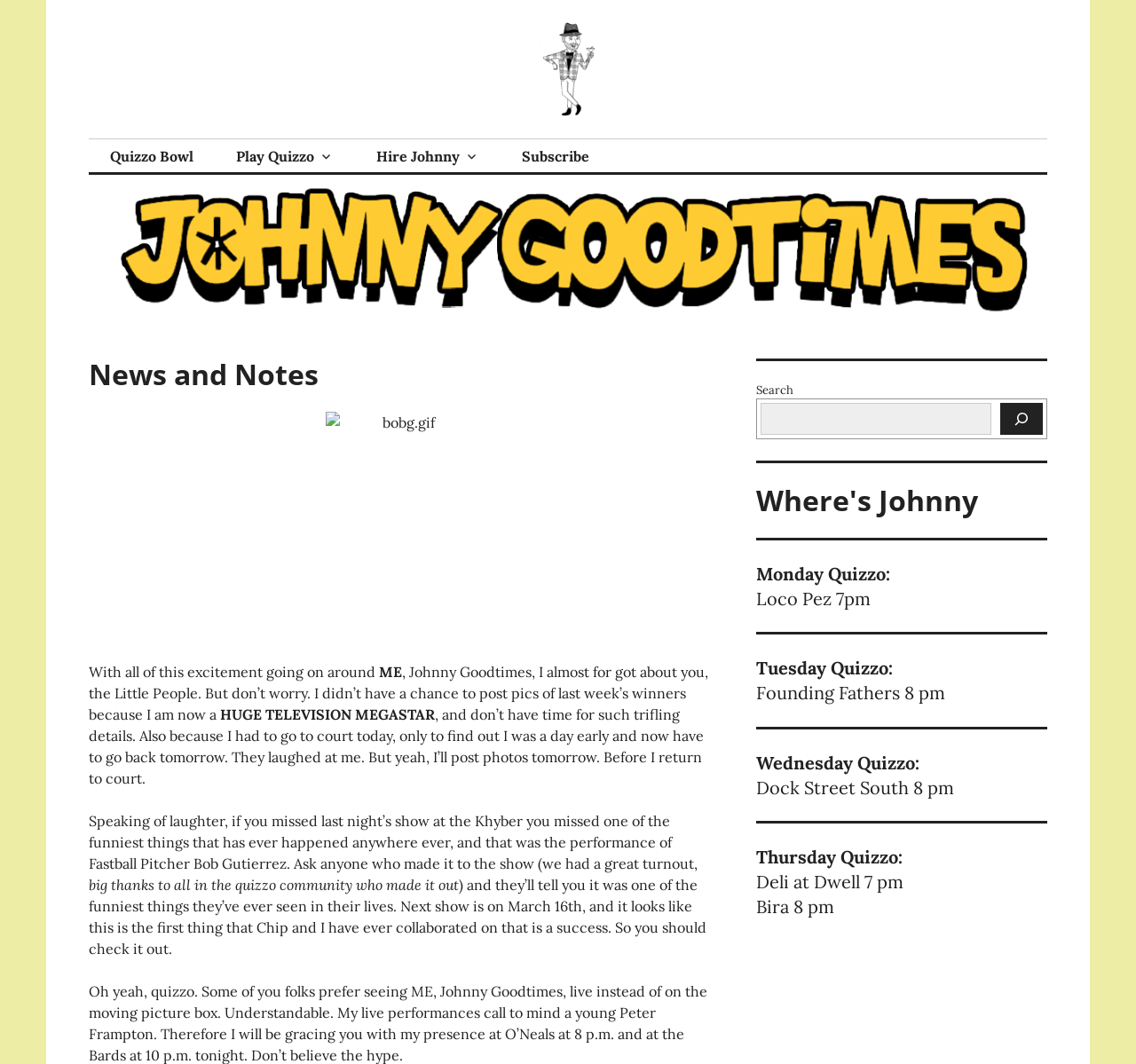What is the purpose of the search box on the webpage?
Refer to the screenshot and respond with a concise word or phrase.

To search the website